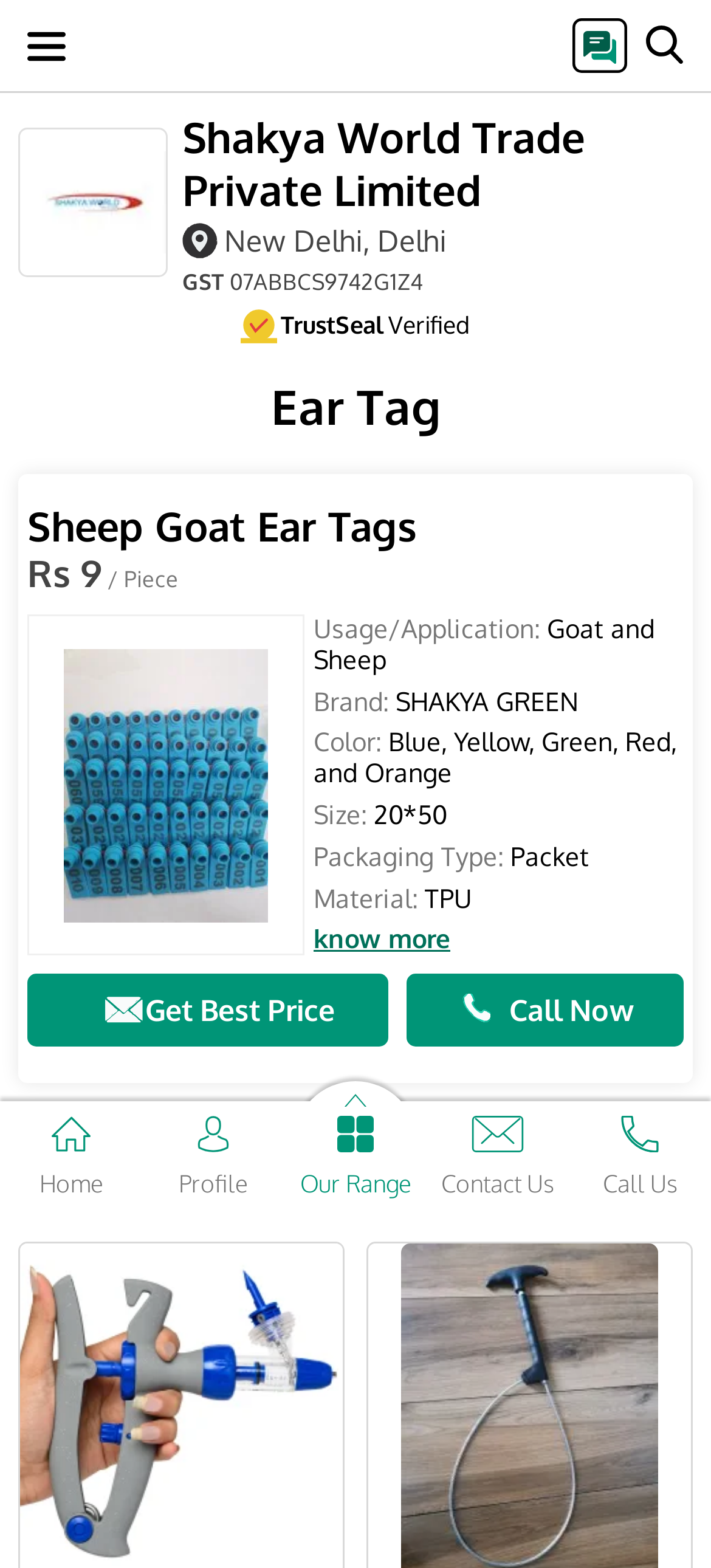Pinpoint the bounding box coordinates of the clickable area necessary to execute the following instruction: "Click the company logo". The coordinates should be given as four float numbers between 0 and 1, namely [left, top, right, bottom].

[0.028, 0.083, 0.233, 0.176]